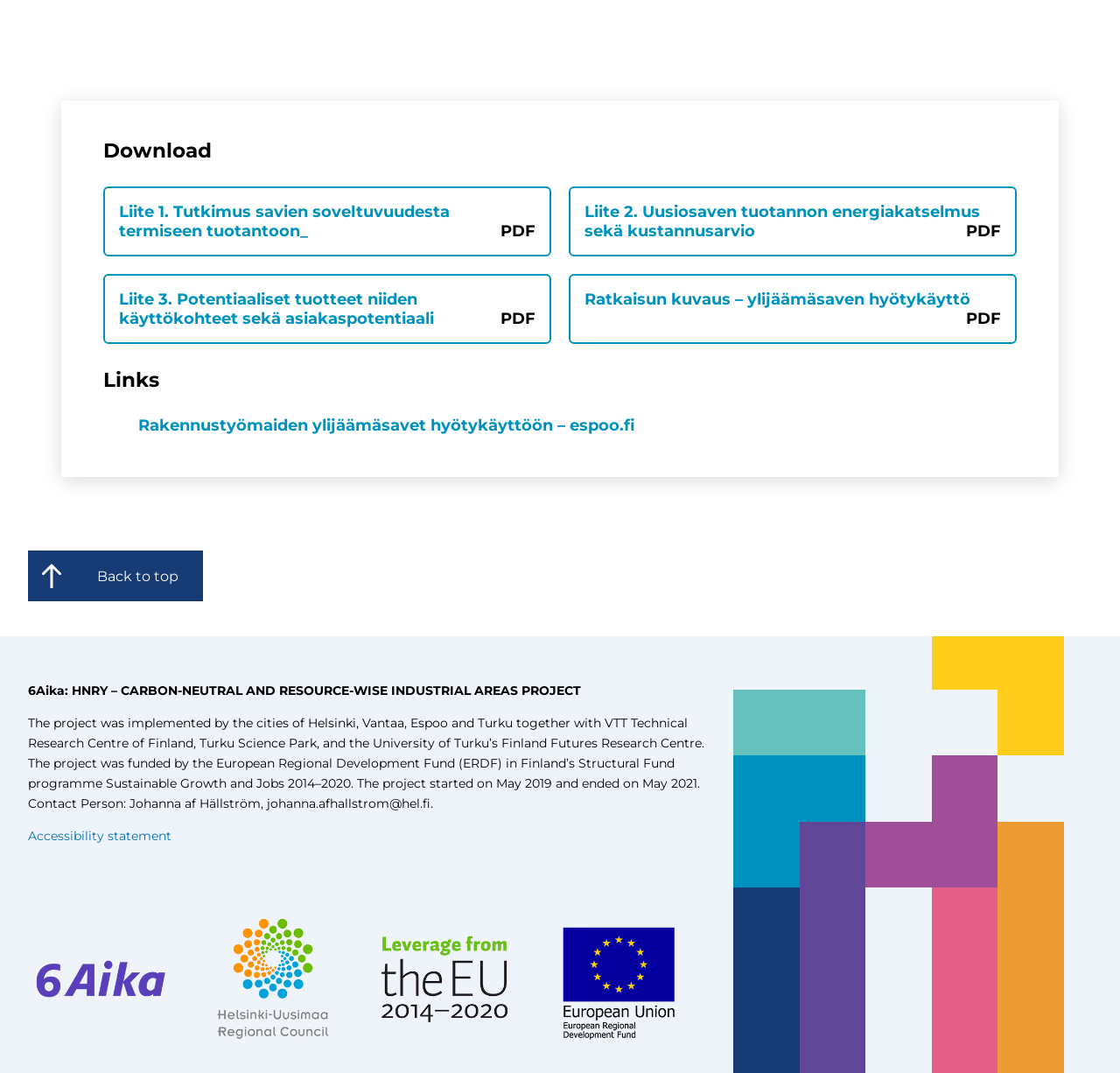Who is the contact person for this project?
Provide an in-depth and detailed answer to the question.

I found the contact person's name 'Johanna af Hällström' in the StaticText element with the description 'Contact Person: Johanna af Hällström, johanna.afhallstrom@hel.fi.'.